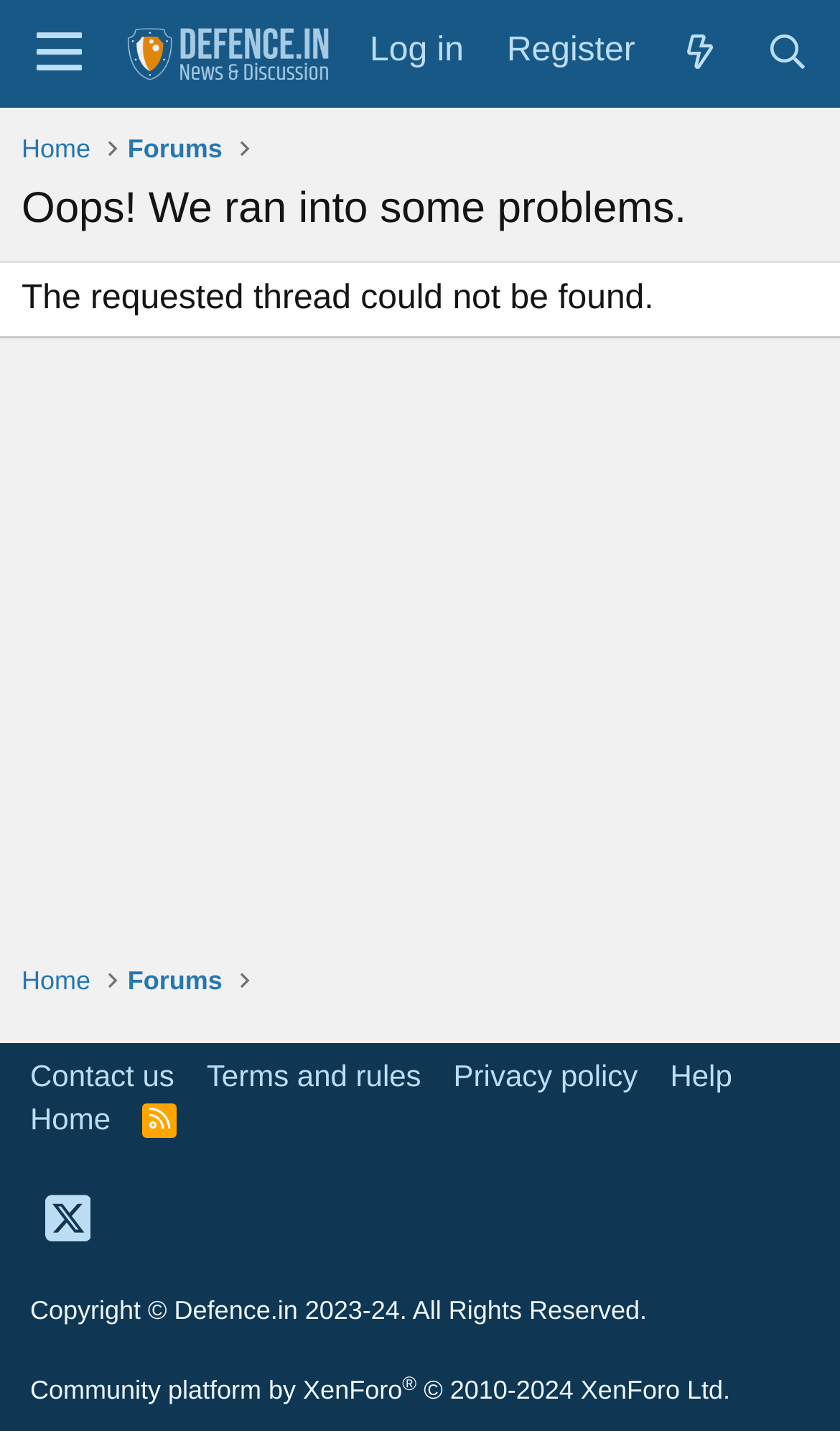Using the information in the image, give a comprehensive answer to the question: 
What is the purpose of the 'Search' link?

I inferred the purpose of the 'Search' link by its text and its location among other navigation links, and also by the fact that it has a popup menu, which suggests that it is a search function.